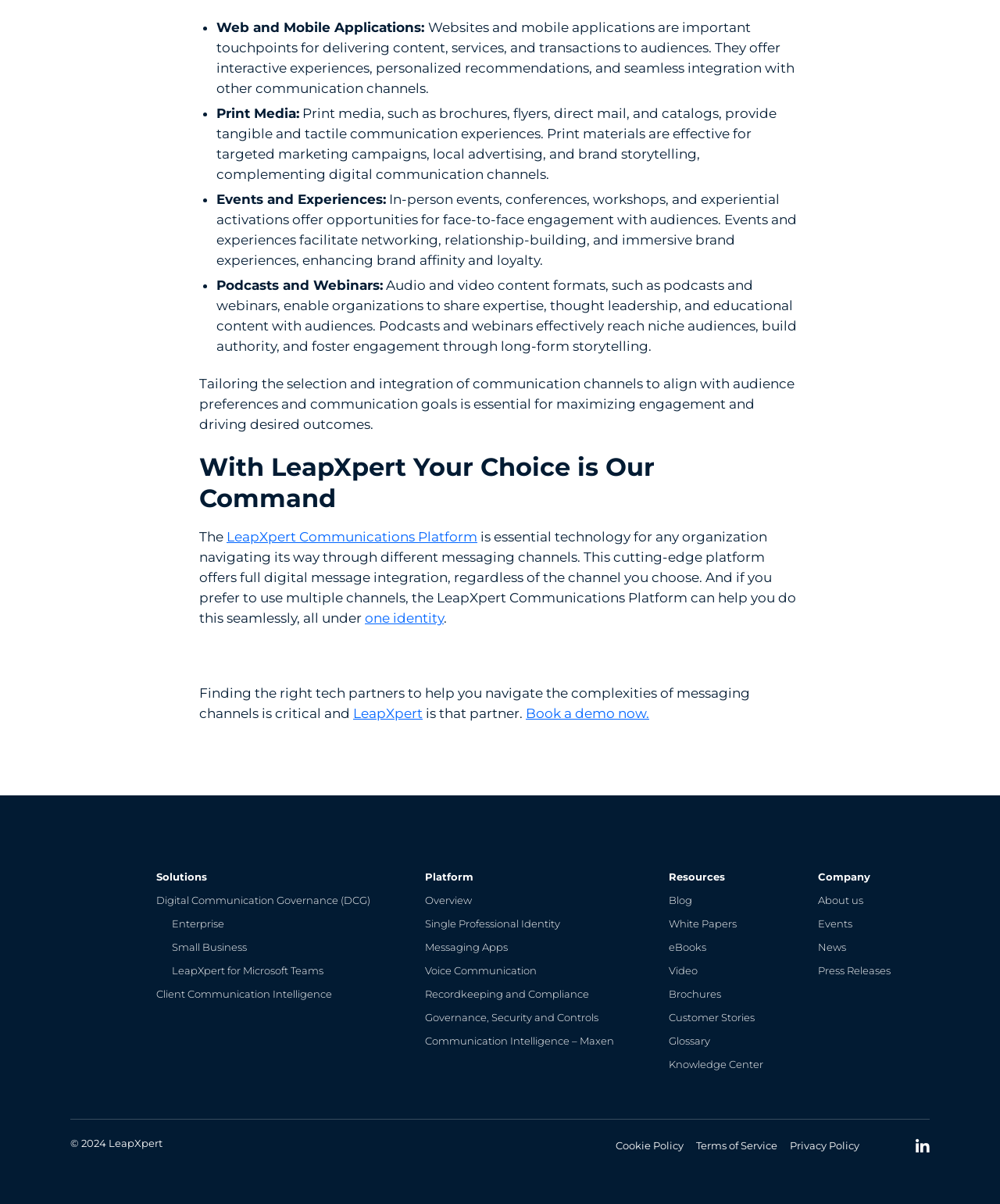Determine the bounding box for the HTML element described here: "Communication Intelligence – Maxen". The coordinates should be given as [left, top, right, bottom] with each number being a float between 0 and 1.

[0.425, 0.859, 0.614, 0.87]